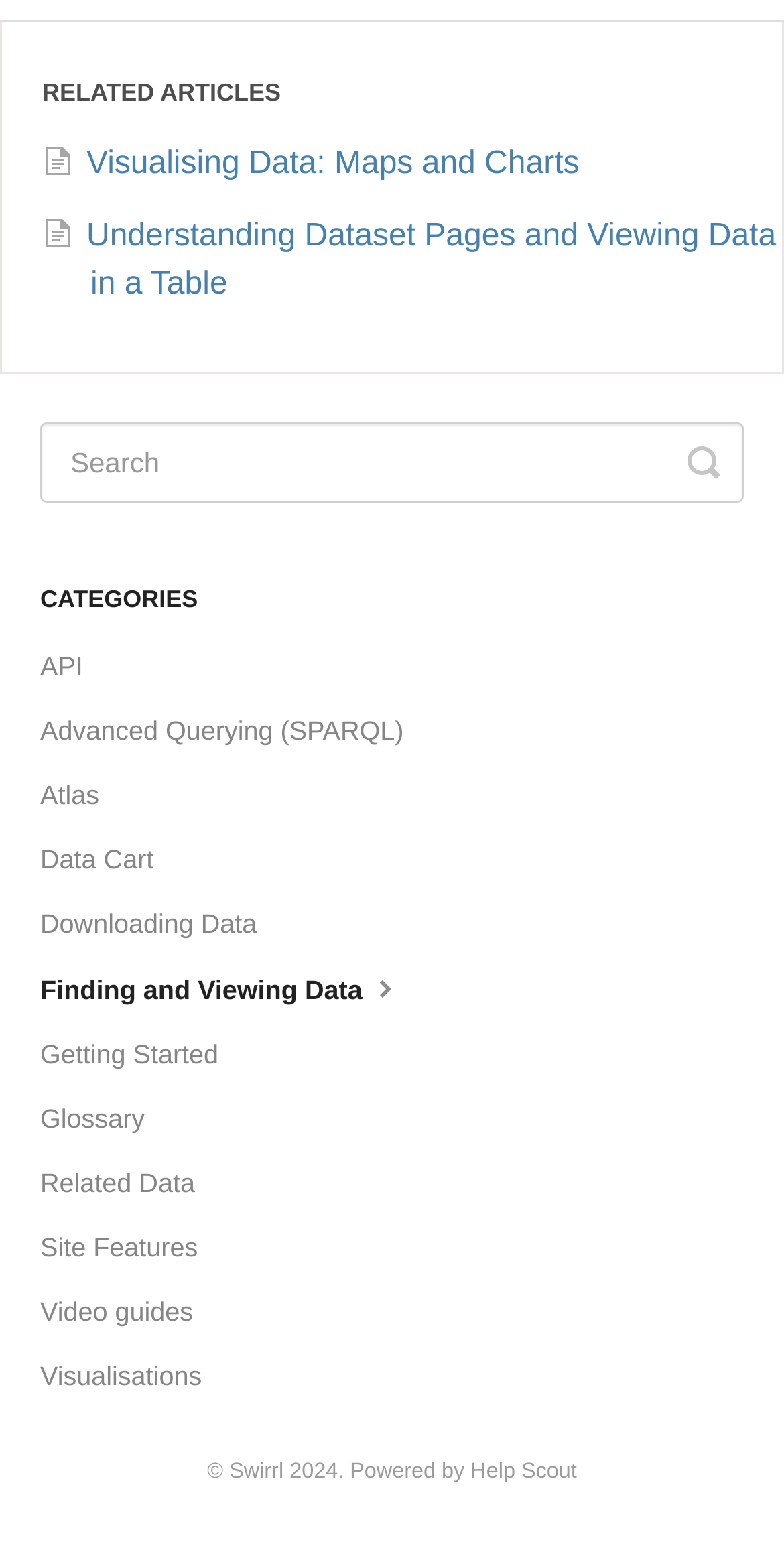Based on the image, please respond to the question with as much detail as possible:
What is the name of the company that powers the website?

The footer of the webpage contains the text 'Powered by' followed by a link to 'Help Scout', indicating that Help Scout is the company that powers the website.